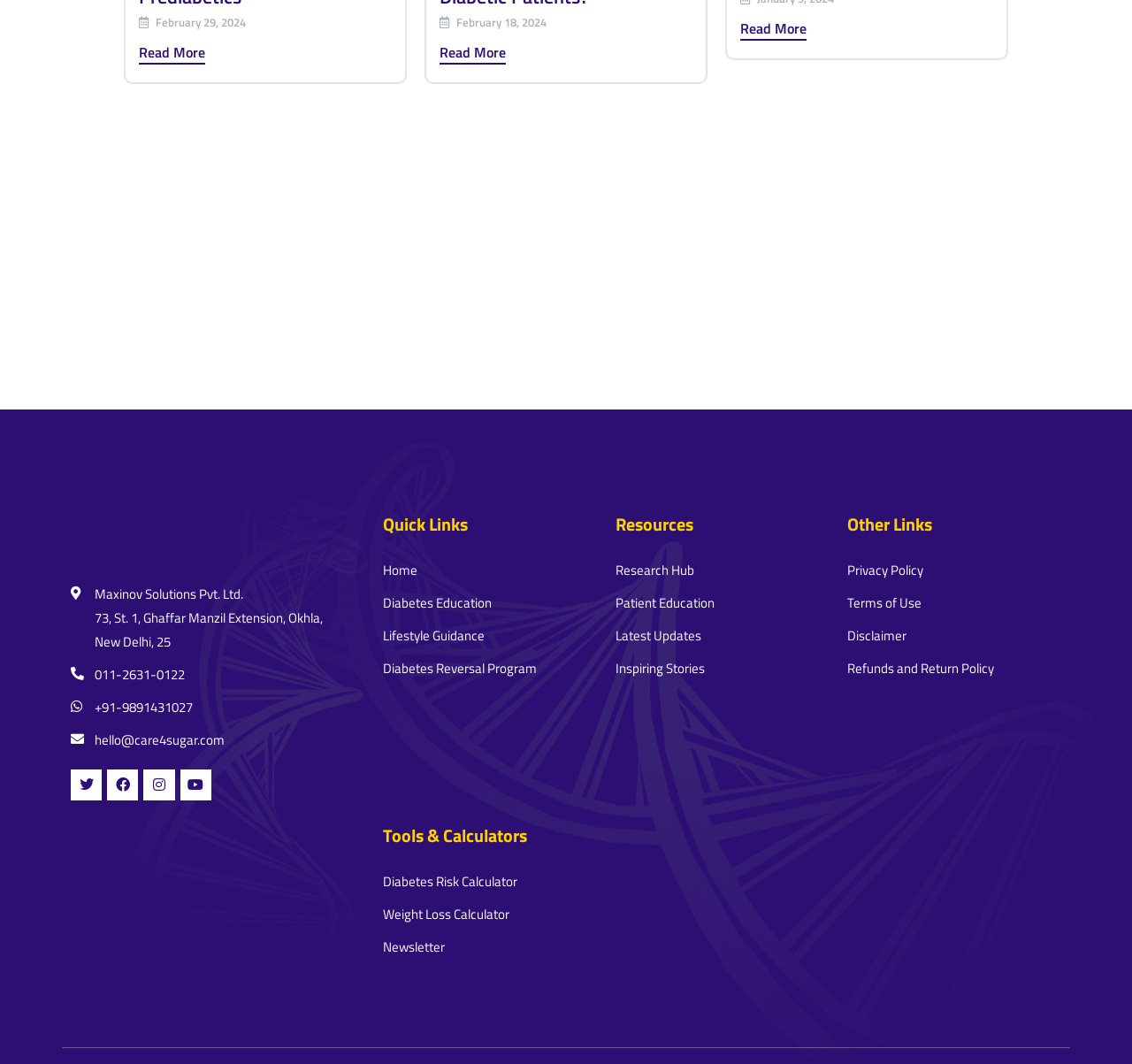Please determine the bounding box coordinates for the element that should be clicked to follow these instructions: "Visit 'care4sugar' website".

[0.062, 0.495, 0.273, 0.509]